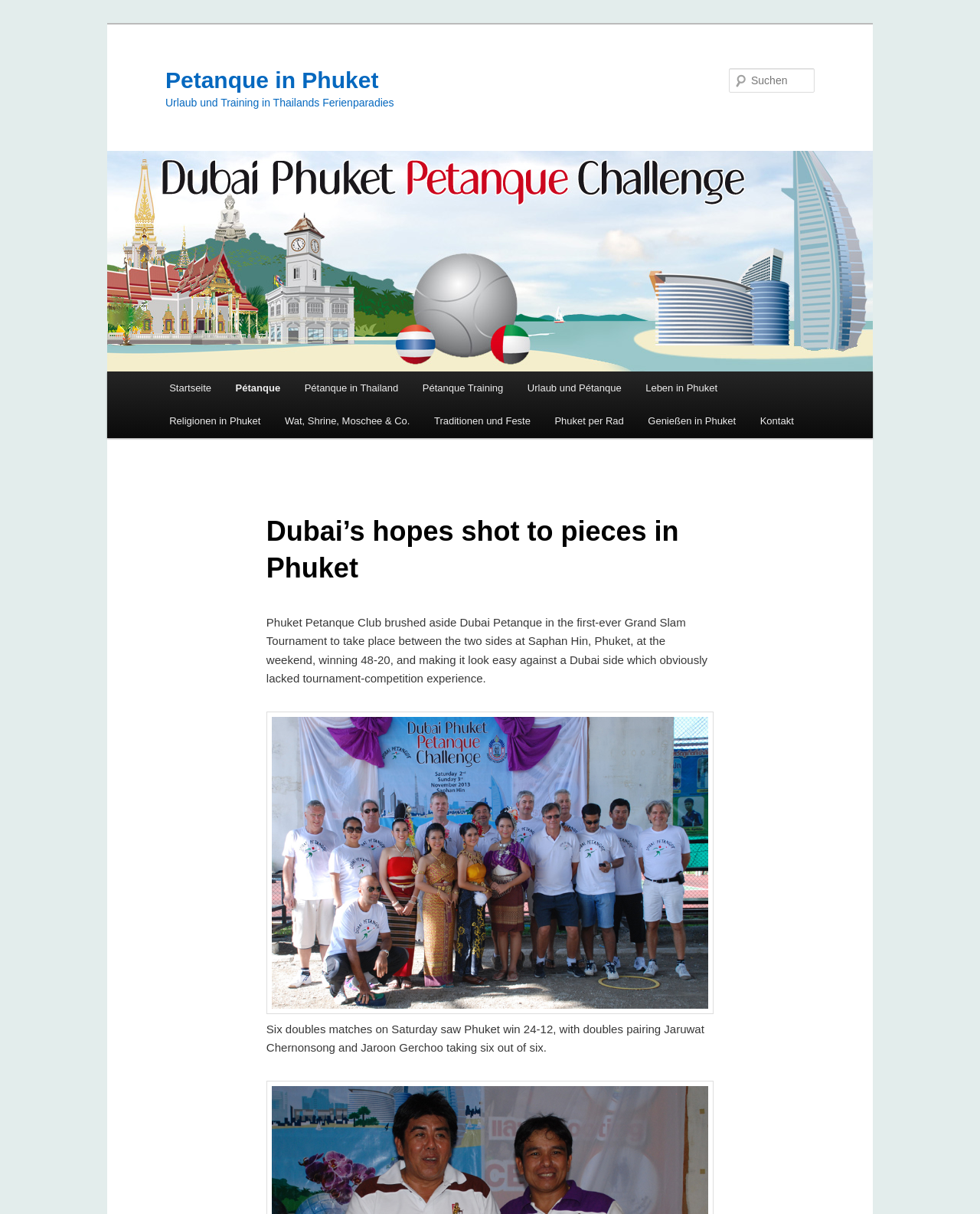What is the name of the tournament mentioned in the article?
Respond to the question with a single word or phrase according to the image.

Grand Slam Tournament